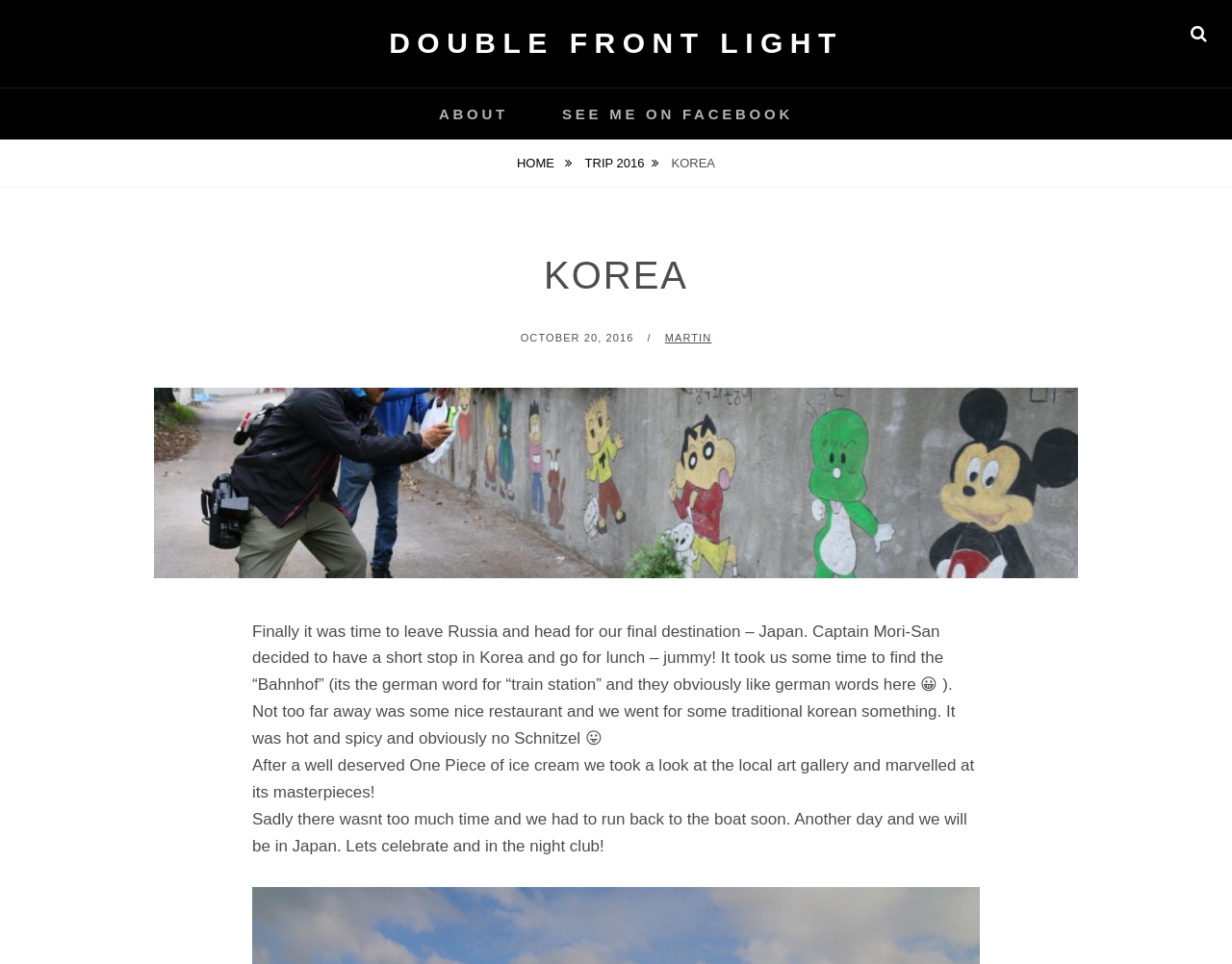Using the webpage screenshot, locate the HTML element that fits the following description and provide its bounding box: "Search".

[0.946, 0.0, 1.0, 0.07]